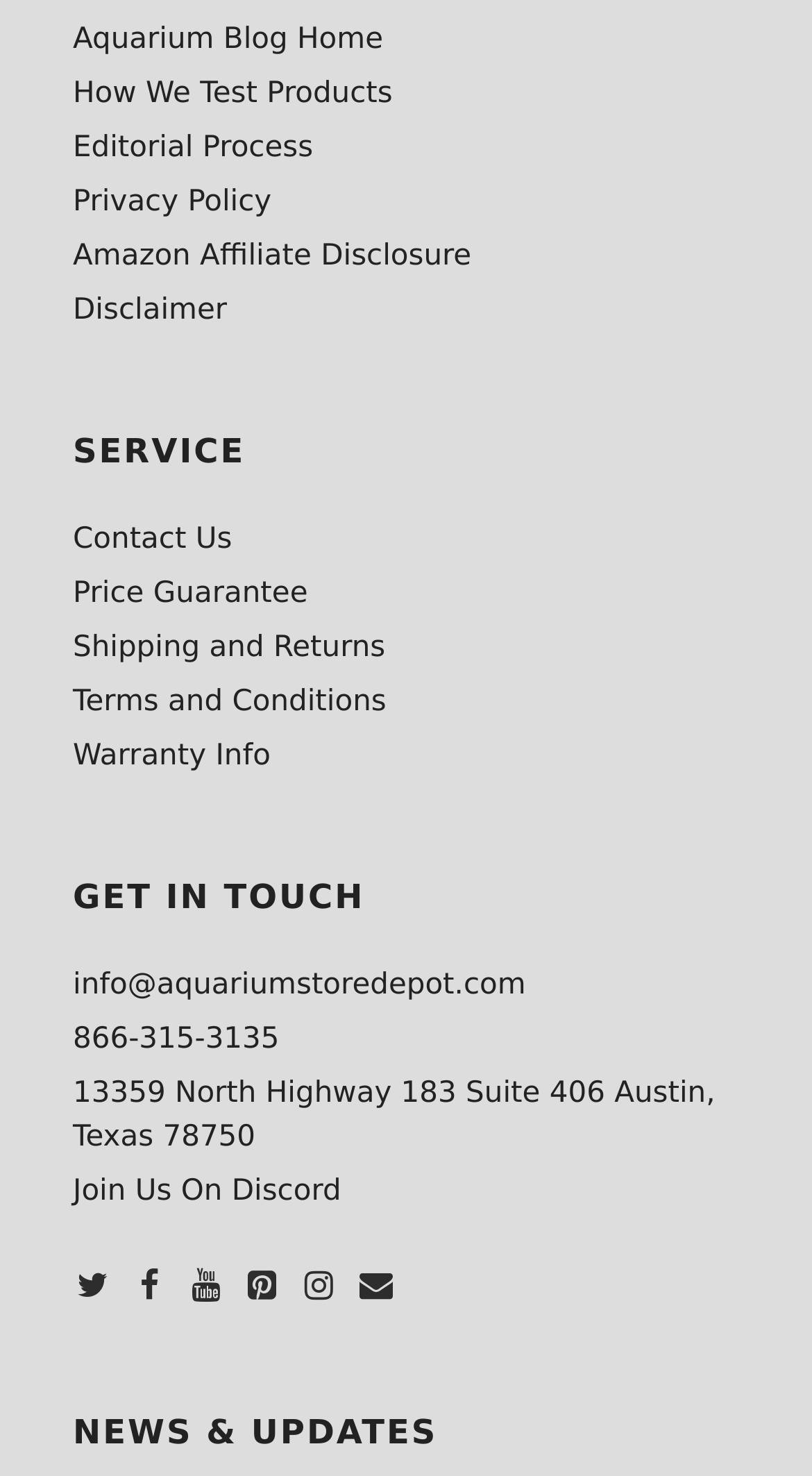How many ways are there to get in touch?
Provide a well-explained and detailed answer to the question.

There are five ways to get in touch mentioned on the webpage: 'Contact Us', 'info@aquariumstoredepot.com', '866-315-3135', '13359 North Highway 183 Suite 406 Austin, Texas 78750', and 'Join Us On Discord'.